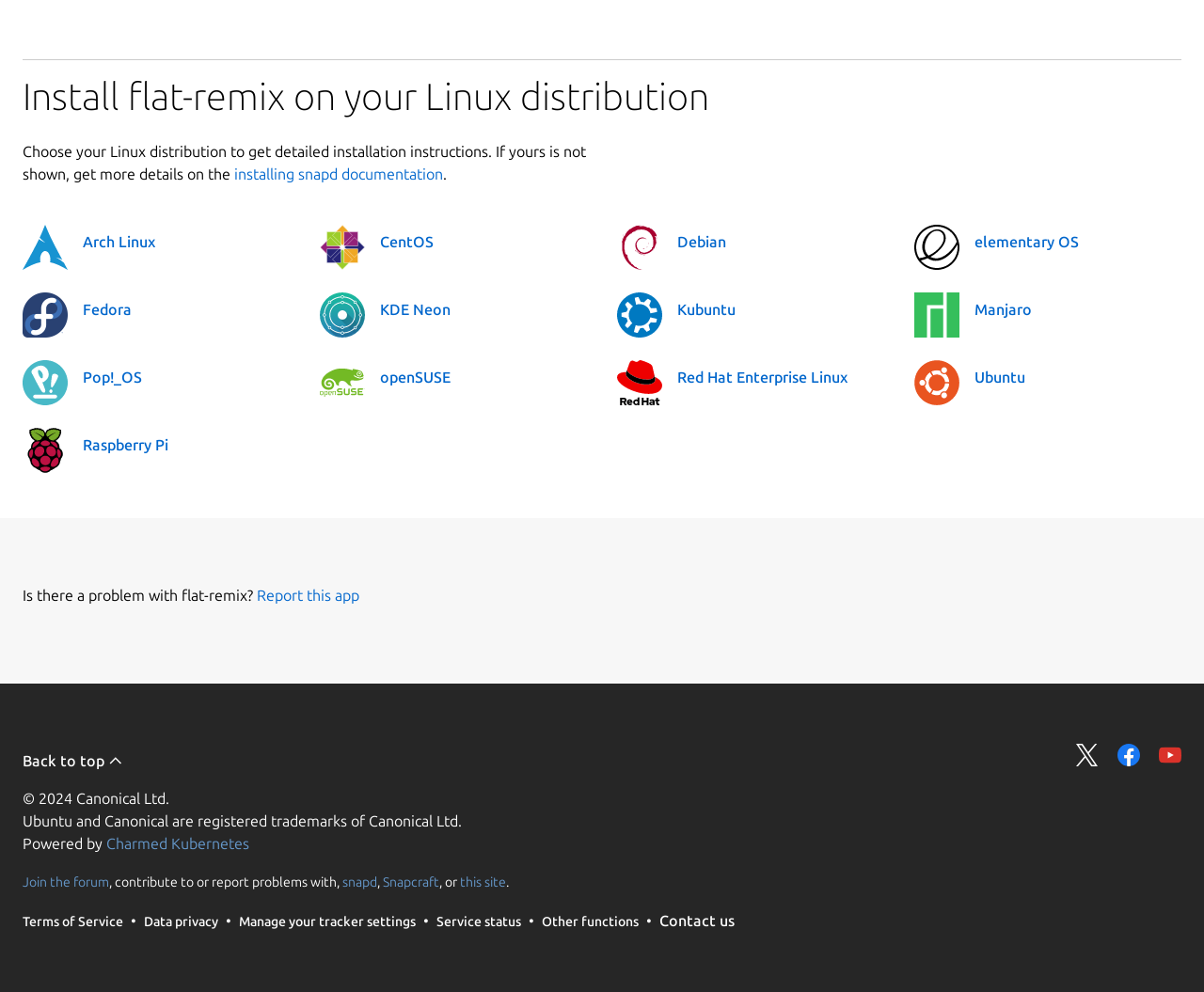Identify the bounding box for the given UI element using the description provided. Coordinates should be in the format (top-left x, top-left y, bottom-right x, bottom-right y) and must be between 0 and 1. Here is the description: Other functions

[0.45, 0.919, 0.53, 0.936]